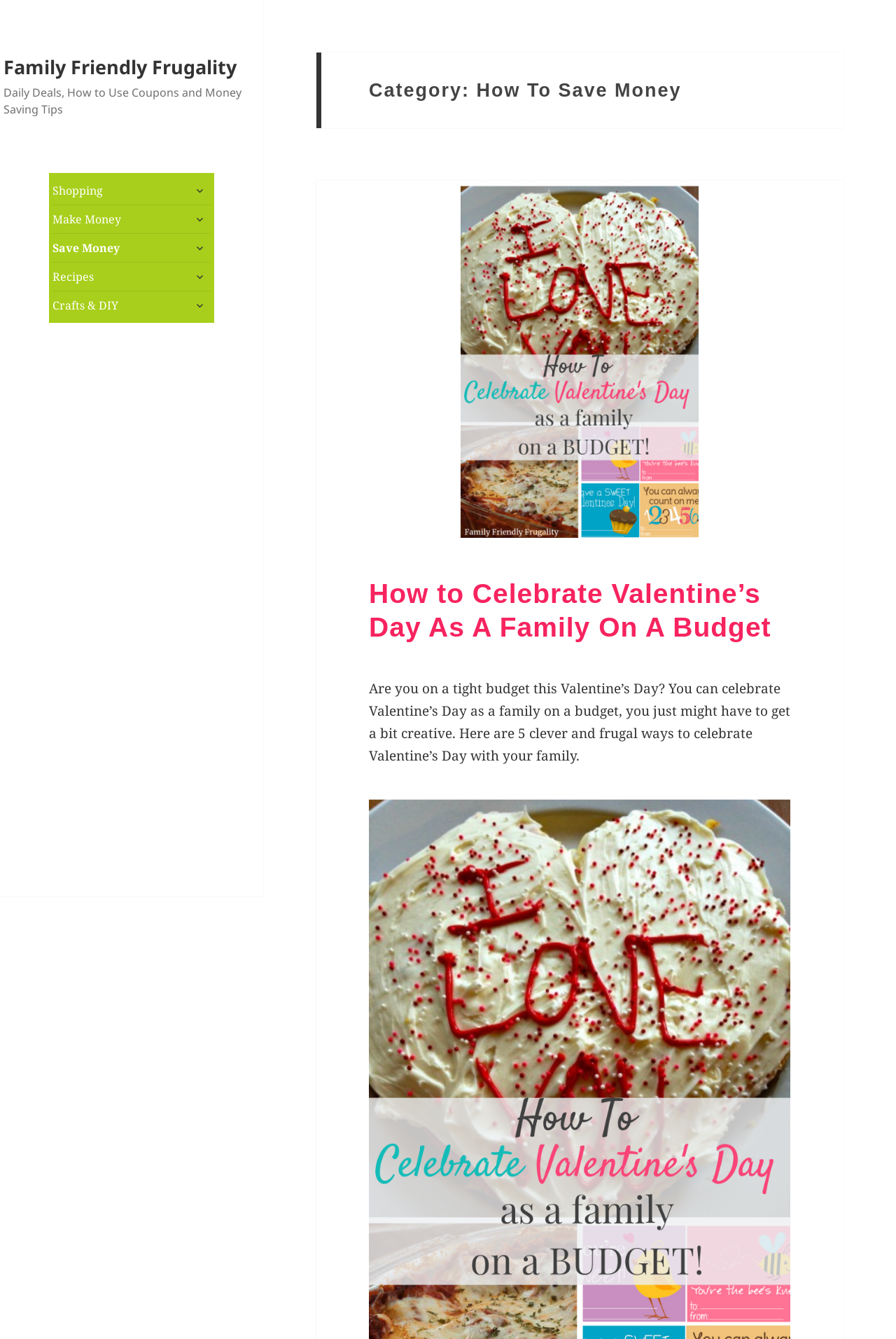What is the purpose of the buttons with '' icon?
Look at the screenshot and respond with a single word or phrase.

Expanded